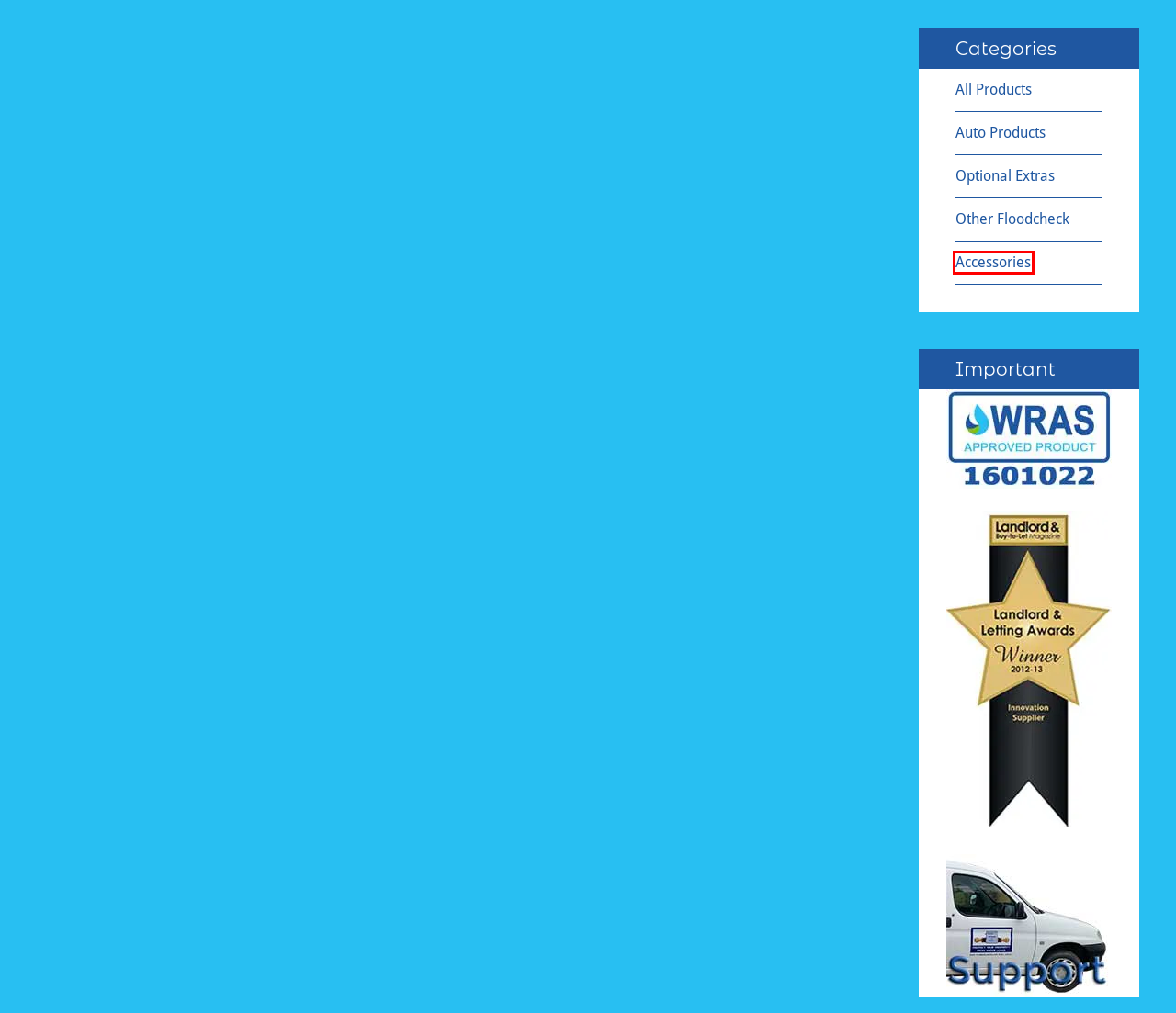Take a look at the provided webpage screenshot featuring a red bounding box around an element. Select the most appropriate webpage description for the page that loads after clicking on the element inside the red bounding box. Here are the candidates:
A. Other Floodcheck – Floodcheck-Sales.co.uk
B. About – Floodcheck-Sales.co.uk
C. Basket – Floodcheck-Sales.co.uk
D. All Products – Floodcheck-Sales.co.uk
E. Products – Floodcheck-Sales.co.uk
F. Optional Extras – Floodcheck-Sales.co.uk
G. Accessories – Floodcheck-Sales.co.uk
H. Auto Products – Floodcheck-Sales.co.uk

G